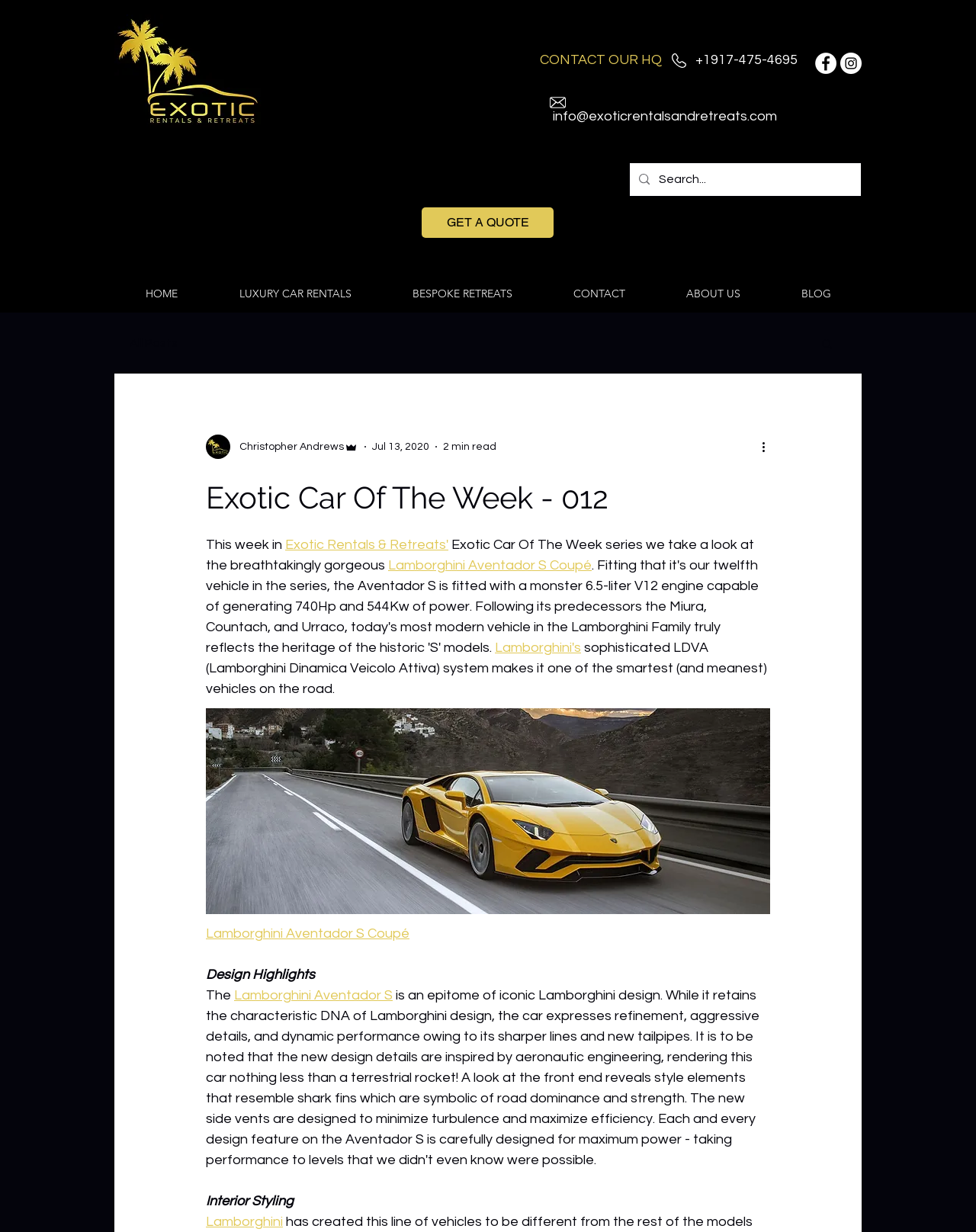What is the purpose of the LDVA system in the Lamborghini Aventador S Coupé?
Based on the image, respond with a single word or phrase.

Makes it one of the smartest vehicles on the road